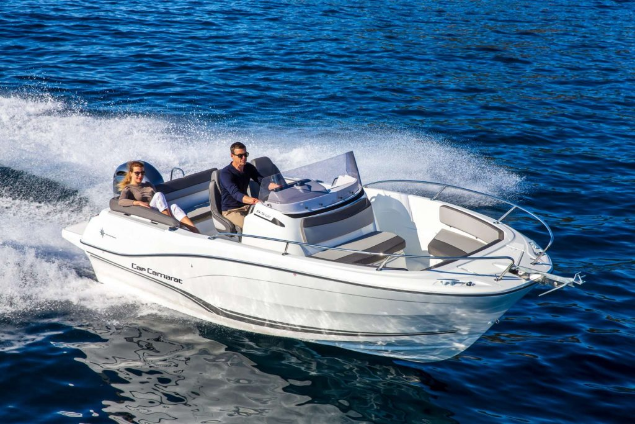Compose an extensive description of the image.

The image captures a dynamic scene of a stylish powerboat, the Cap Camarat 6.5 CC, gliding effortlessly across the sparkling waters of Mallorca. A woman relaxes at the back, enjoying the ride, while a man, seated at the helm, confidently navigates the vessel through the waves. The boat features a sleek white exterior and comfortable seating, ideal for a day of adventure on the water. The backdrop showcases a brilliant blue sea, enhancing the sense of freedom and excitement associated with boat renting in this beautiful location. This image embodies the essence of leisure and exploration, inviting viewers to envision a perfect day spent on the Mediterranean.